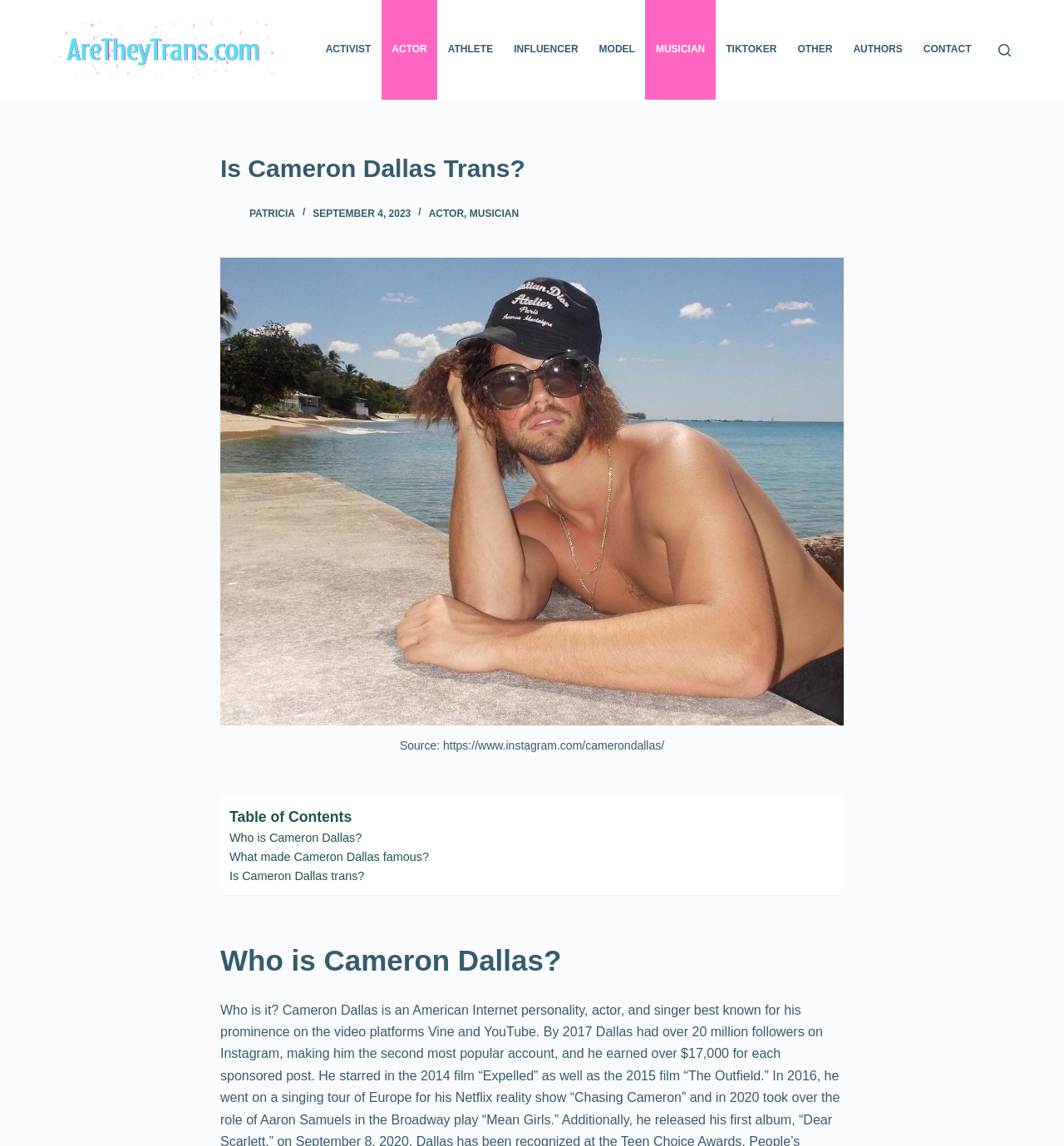Determine the coordinates of the bounding box that should be clicked to complete the instruction: "Click on 'Suffering'". The coordinates should be represented by four float numbers between 0 and 1: [left, top, right, bottom].

None